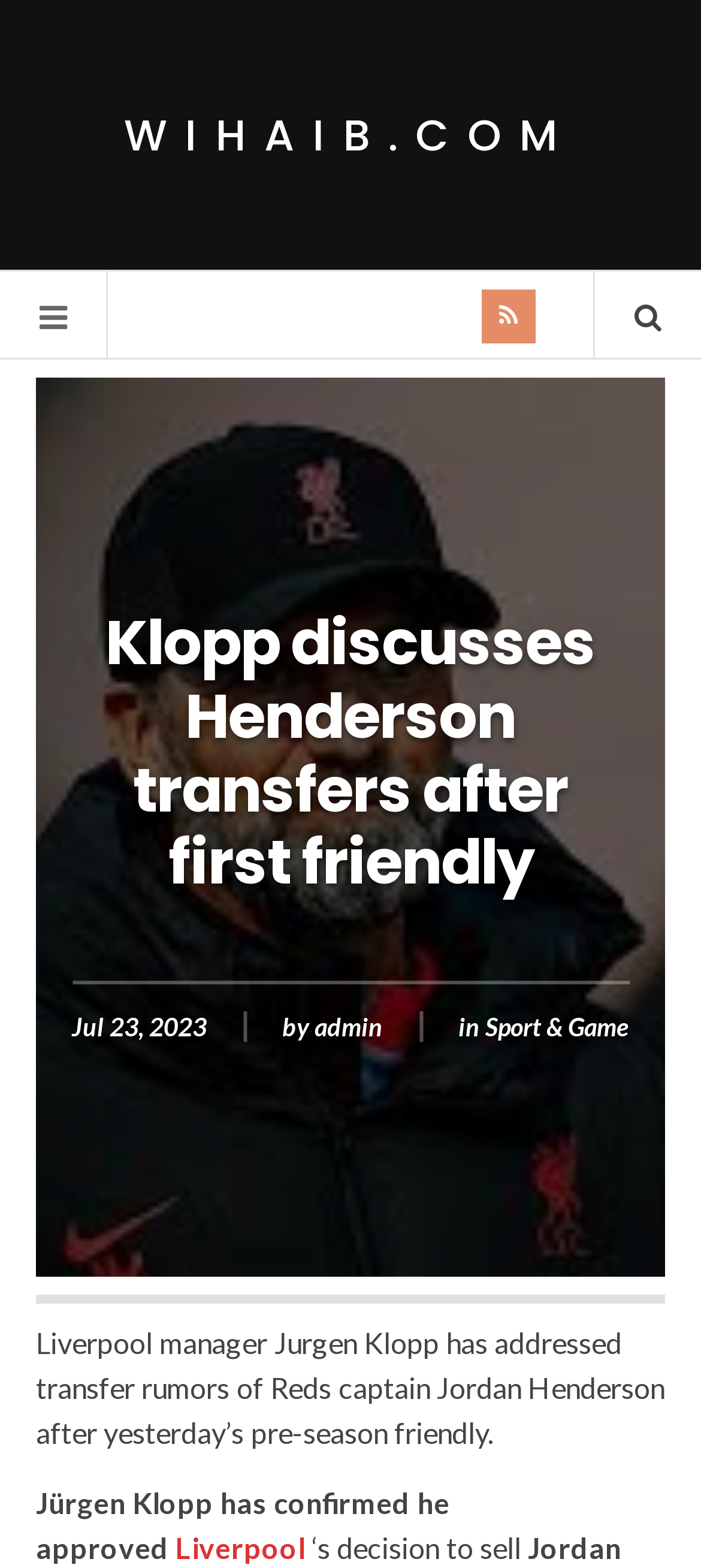Provide a comprehensive description of the webpage.

The webpage is an article about Liverpool manager Jurgen Klopp discussing transfer rumors of Reds captain Jordan Henderson after a pre-season friendly. At the top left of the page, there is a link to the website "WIHAIB.COM". Next to it, there are three icons represented by Unicode characters: a Facebook icon, a Twitter icon, and a search icon. 

Below these icons, there is a heading that reads "Klopp discusses Henderson transfers after first friendly". Underneath the heading, there is a subheading with the date "Jul 23, 2023", the author "admin", and a category "Sport & Game". 

The main content of the article is divided into three paragraphs. The first paragraph summarizes the article, stating that Liverpool manager Jurgen Klopp has addressed transfer rumors of Reds captain Jordan Henderson after yesterday's pre-season friendly. The second paragraph starts with Jürgen Klopp confirming he approved, and the third paragraph is a continuation of the second one, mentioning Liverpool's decision to sell. There is a link to "Liverpool" in the third paragraph.